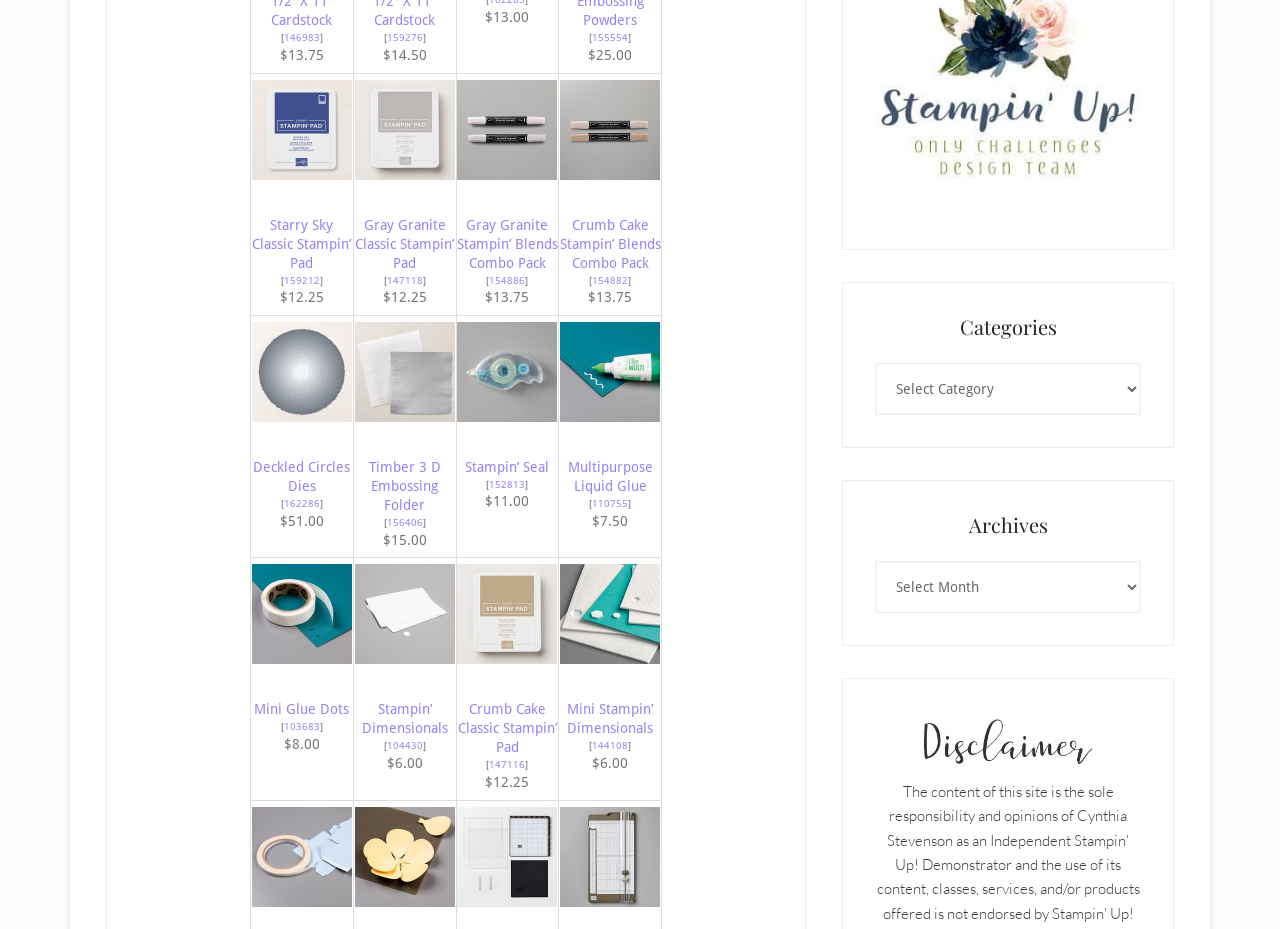Find and provide the bounding box coordinates for the UI element described here: "Multipurpose Liquid Glue". The coordinates should be given as four float numbers between 0 and 1: [left, top, right, bottom].

[0.443, 0.494, 0.51, 0.532]